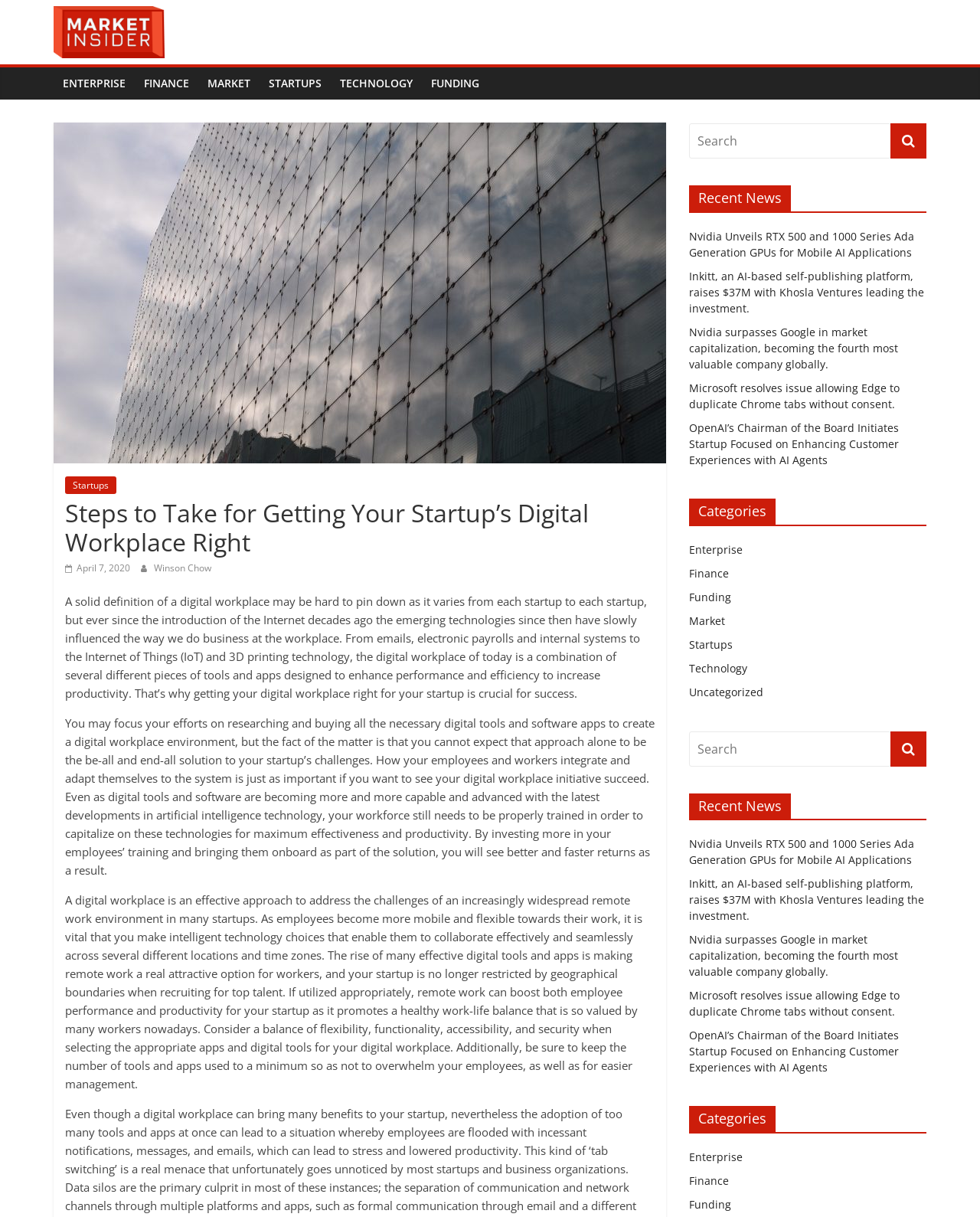Answer the following inquiry with a single word or phrase:
How many recent news articles are listed?

5